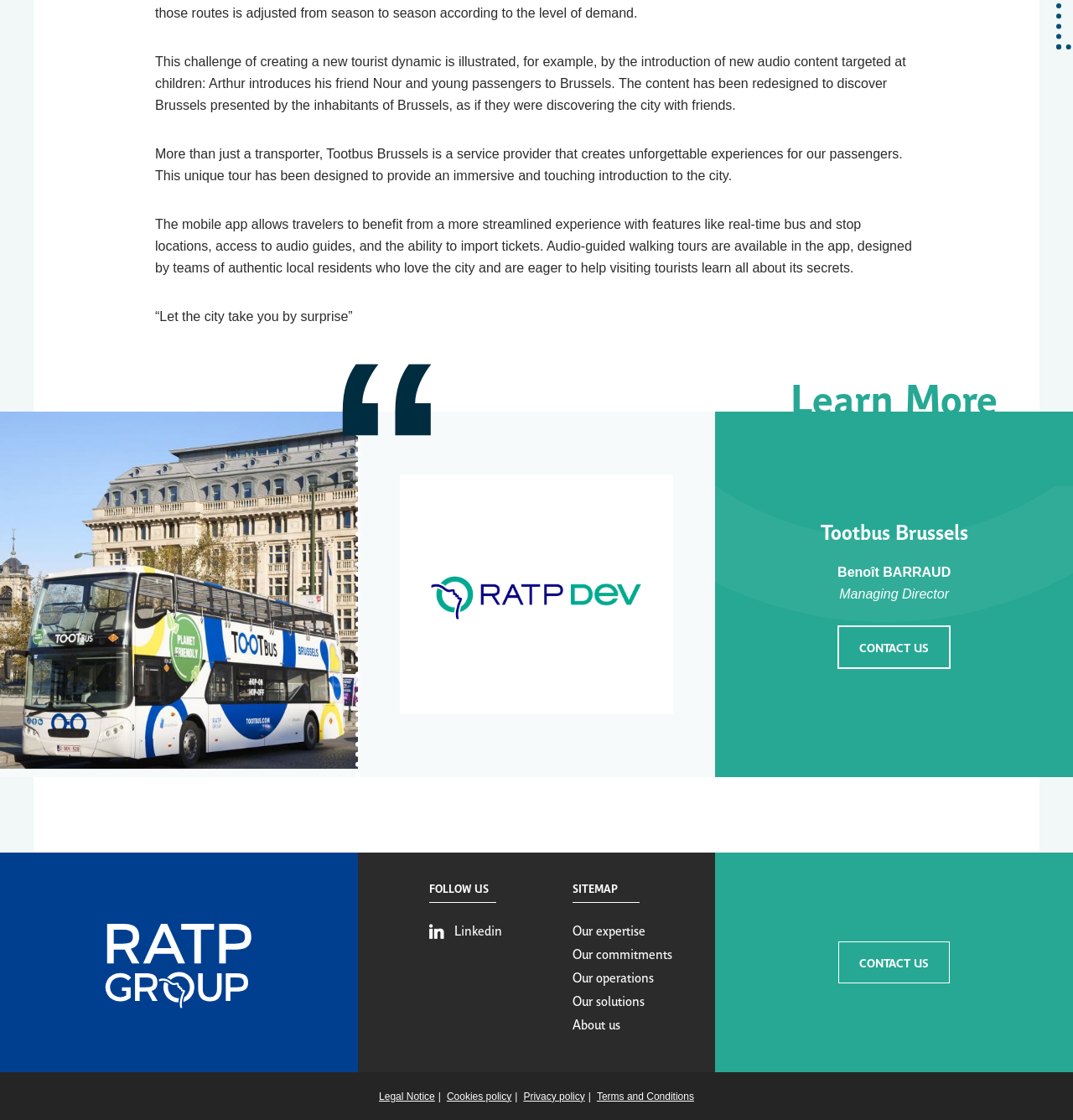For the following element description, predict the bounding box coordinates in the format (top-left x, top-left y, bottom-right x, bottom-right y). All values should be floating point numbers between 0 and 1. Description: Terms and Conditions

[0.556, 0.974, 0.647, 0.984]